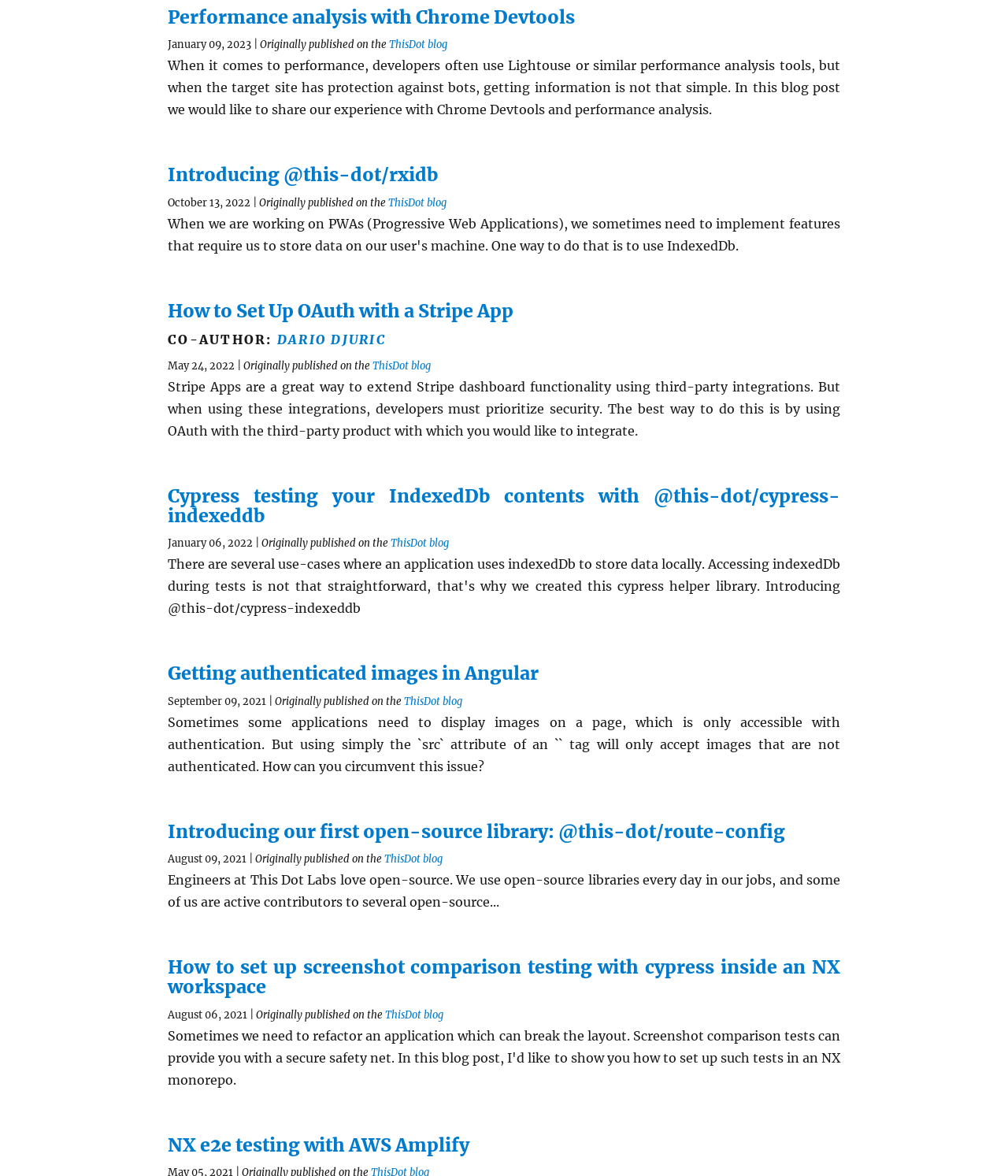Identify the bounding box coordinates for the UI element described by the following text: "Introducing @this-dot/rxidb". Provide the coordinates as four float numbers between 0 and 1, in the format [left, top, right, bottom].

[0.166, 0.139, 0.434, 0.158]